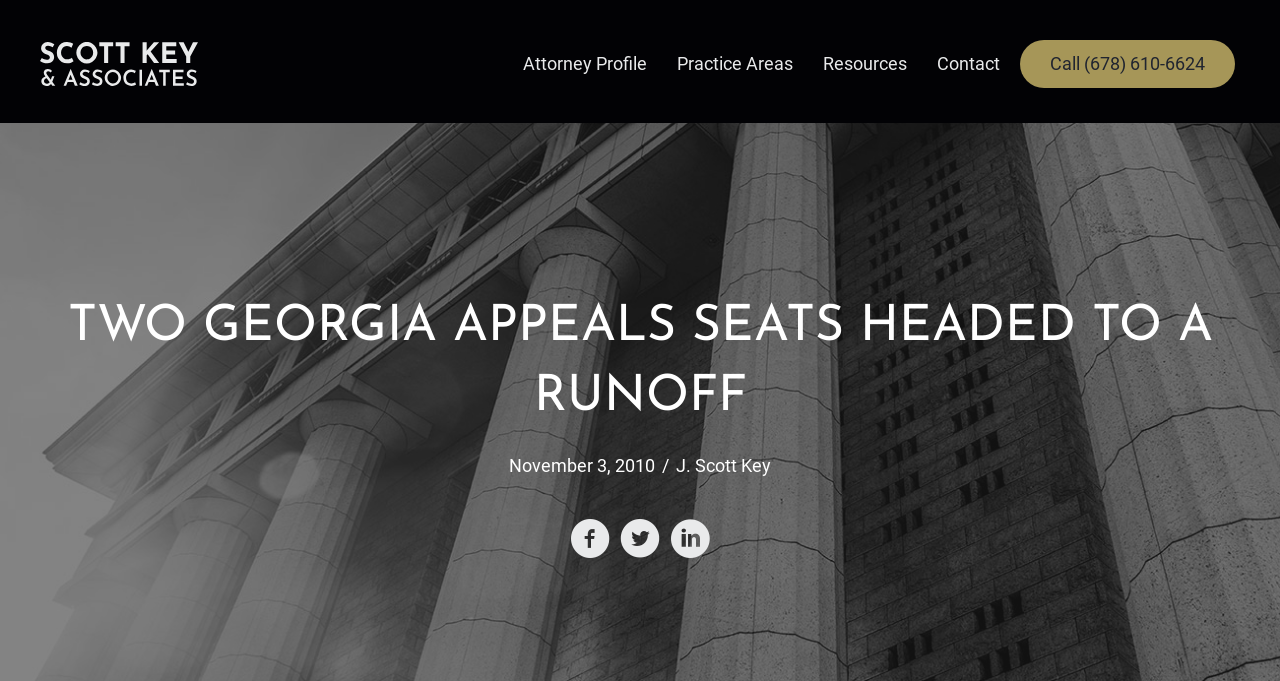Give a one-word or short phrase answer to the question: 
What is the date mentioned in the article?

November 3, 2010